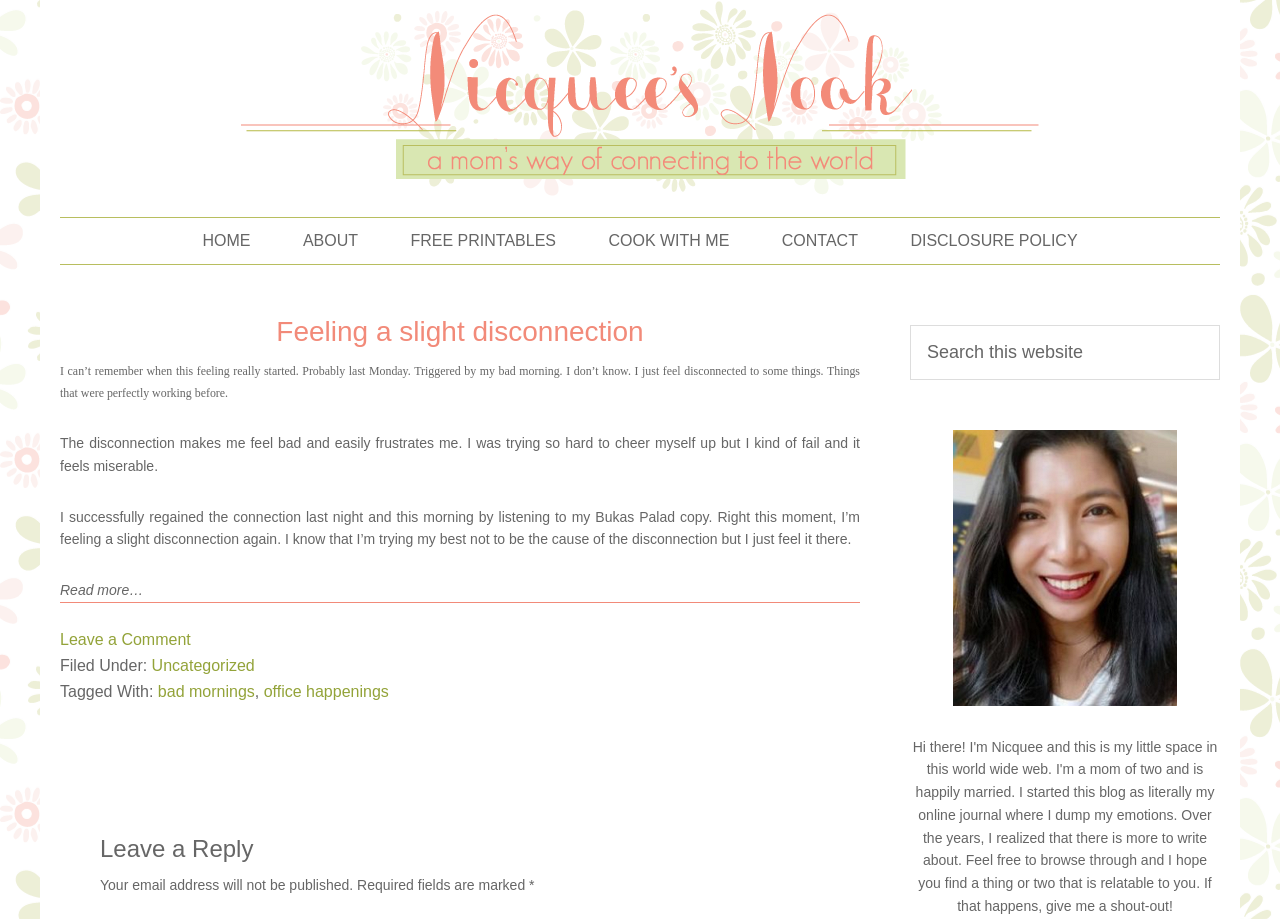What is the category of the article?
Please use the image to provide a one-word or short phrase answer.

Uncategorized